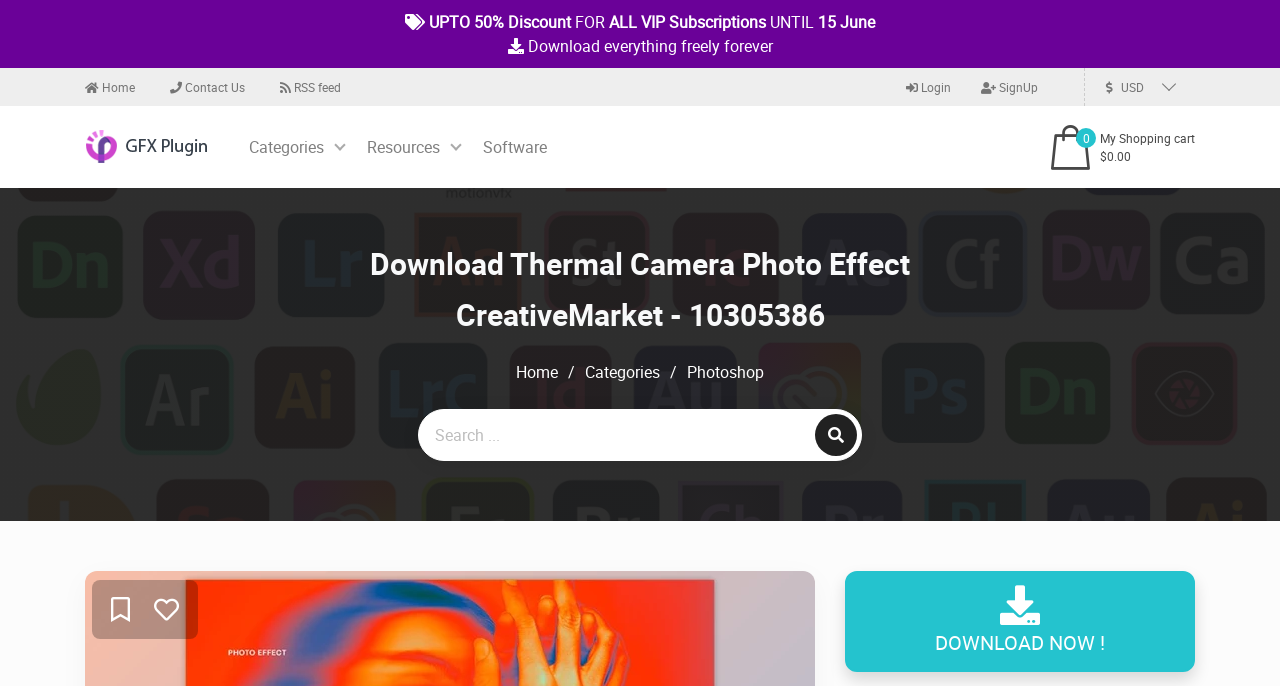Calculate the bounding box coordinates of the UI element given the description: "RSS feed".

[0.219, 0.115, 0.294, 0.138]